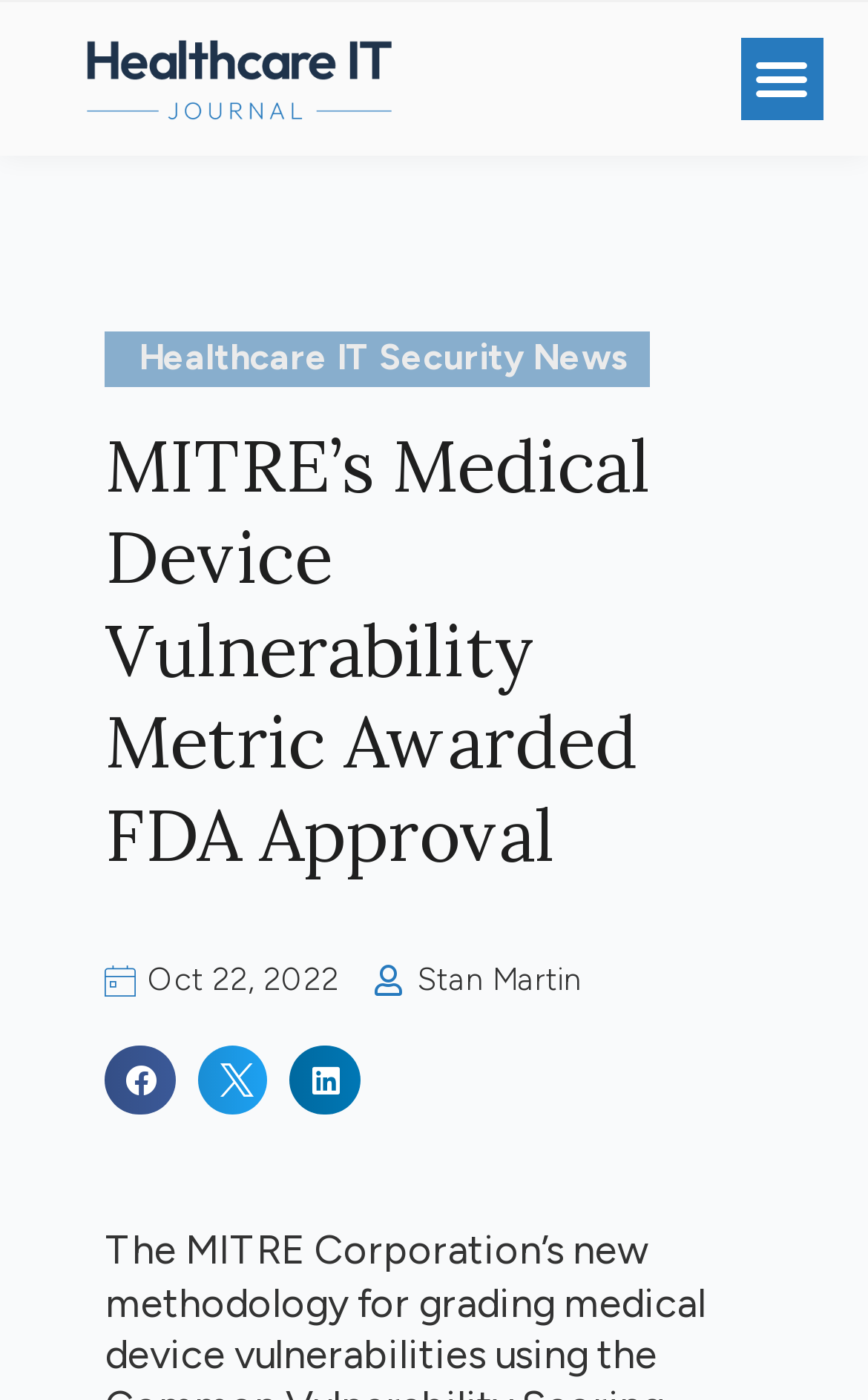Use the information in the screenshot to answer the question comprehensively: What is the date of the article?

I found the date of the article by looking at the text element that says 'Oct 22, 2022' which is located below the main heading and above the author's name.